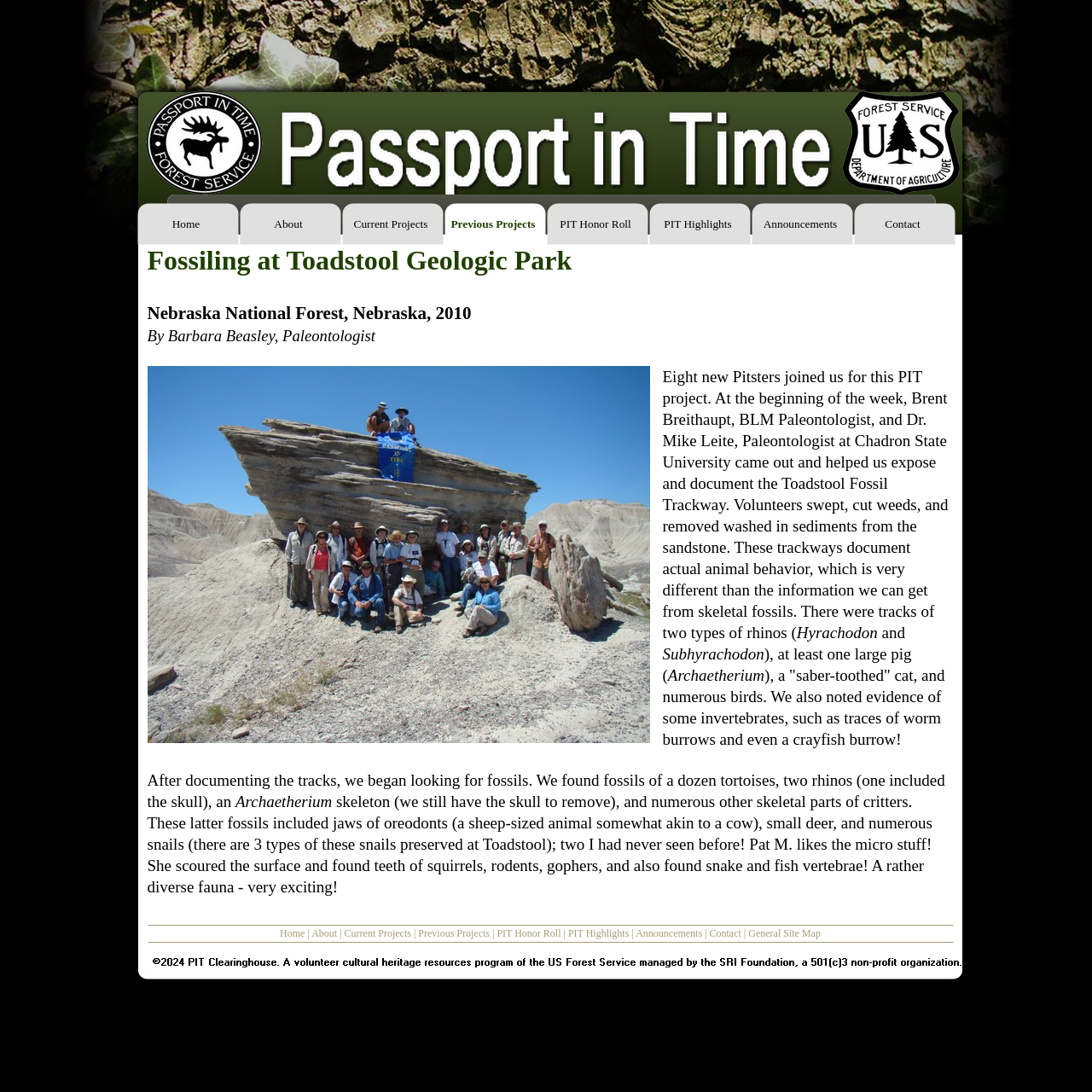Determine the bounding box coordinates for the clickable element required to fulfill the instruction: "contact us". Provide the coordinates as four float numbers between 0 and 1, i.e., [left, top, right, bottom].

[0.782, 0.186, 0.875, 0.224]